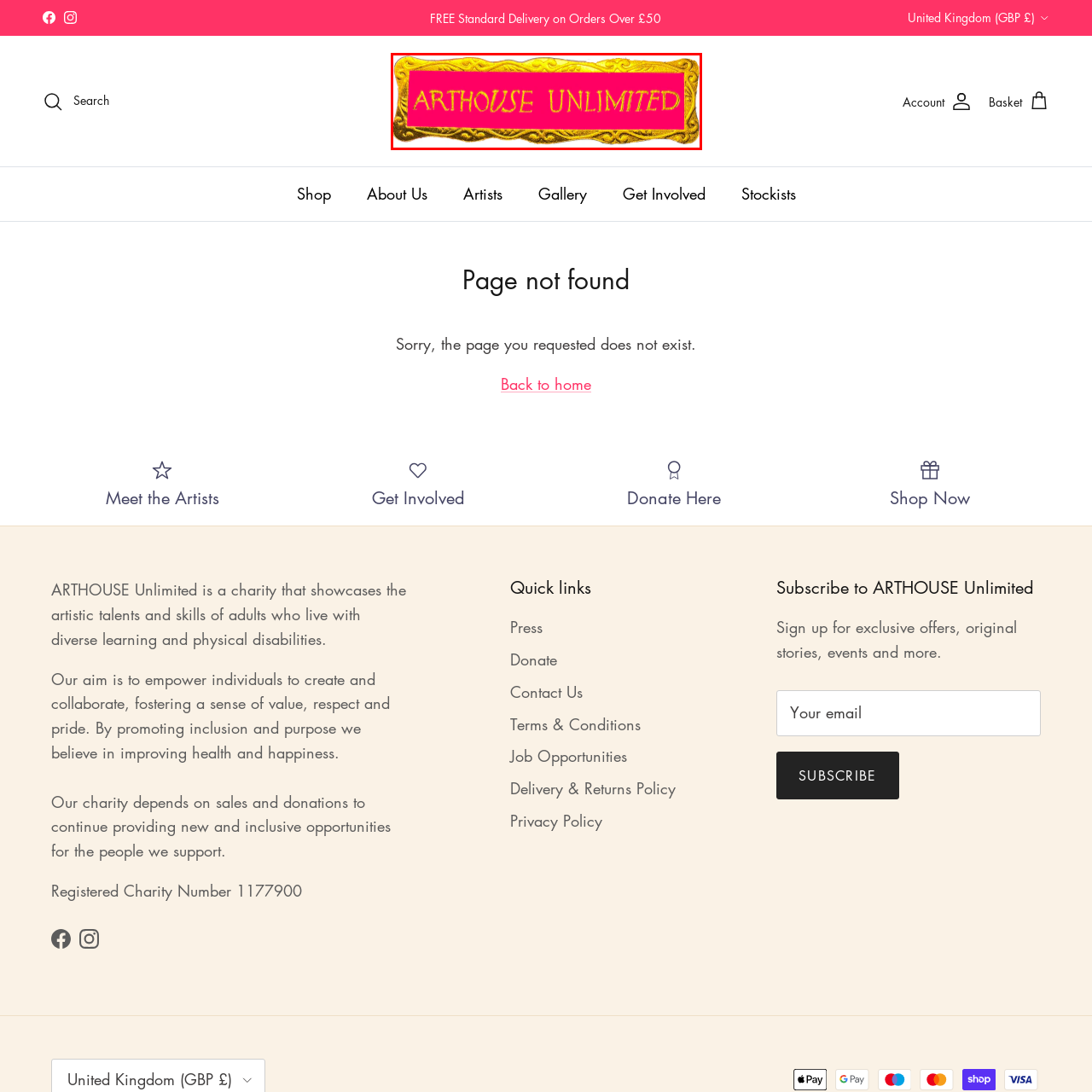What is the main purpose of ARTHOUSE Unlimited?
Check the content within the red bounding box and give a brief answer in one word or a short phrase.

Empowering artists with disabilities